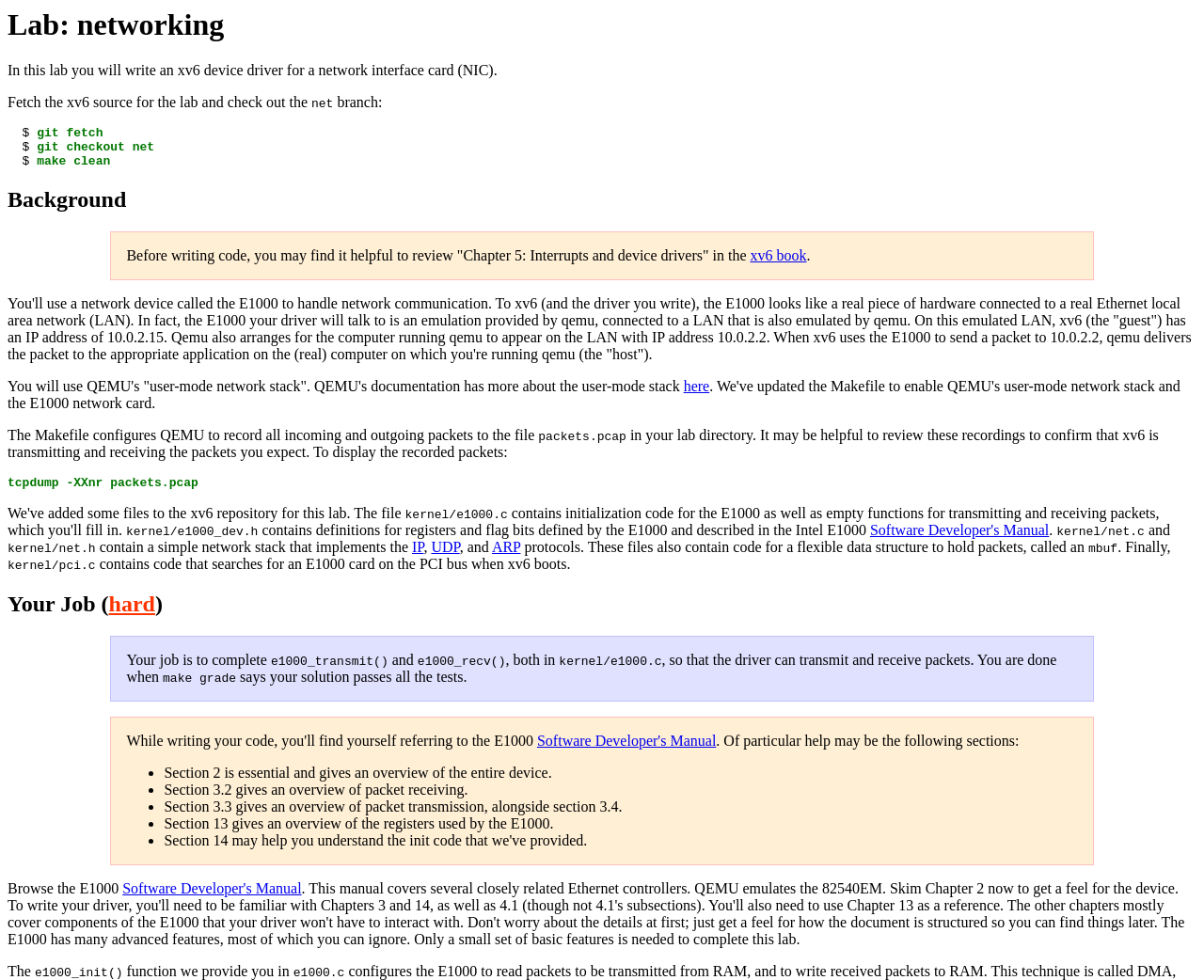Answer briefly with one word or phrase:
What is the purpose of the 'kernel/e1000.c' file?

Contains e1000_transmit() and e1000_recv() functions